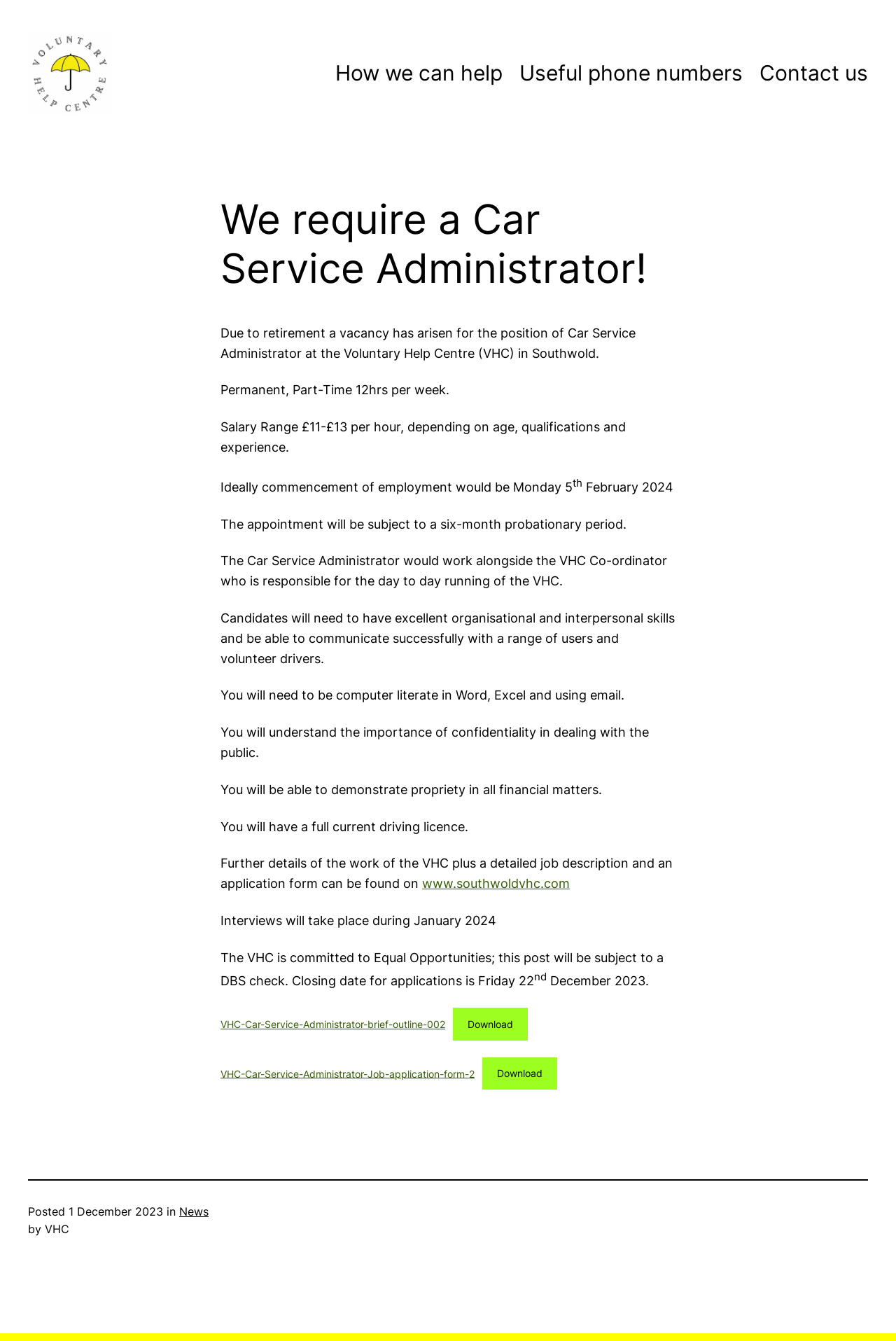Please extract the webpage's main title and generate its text content.

We require a Car Service Administrator!